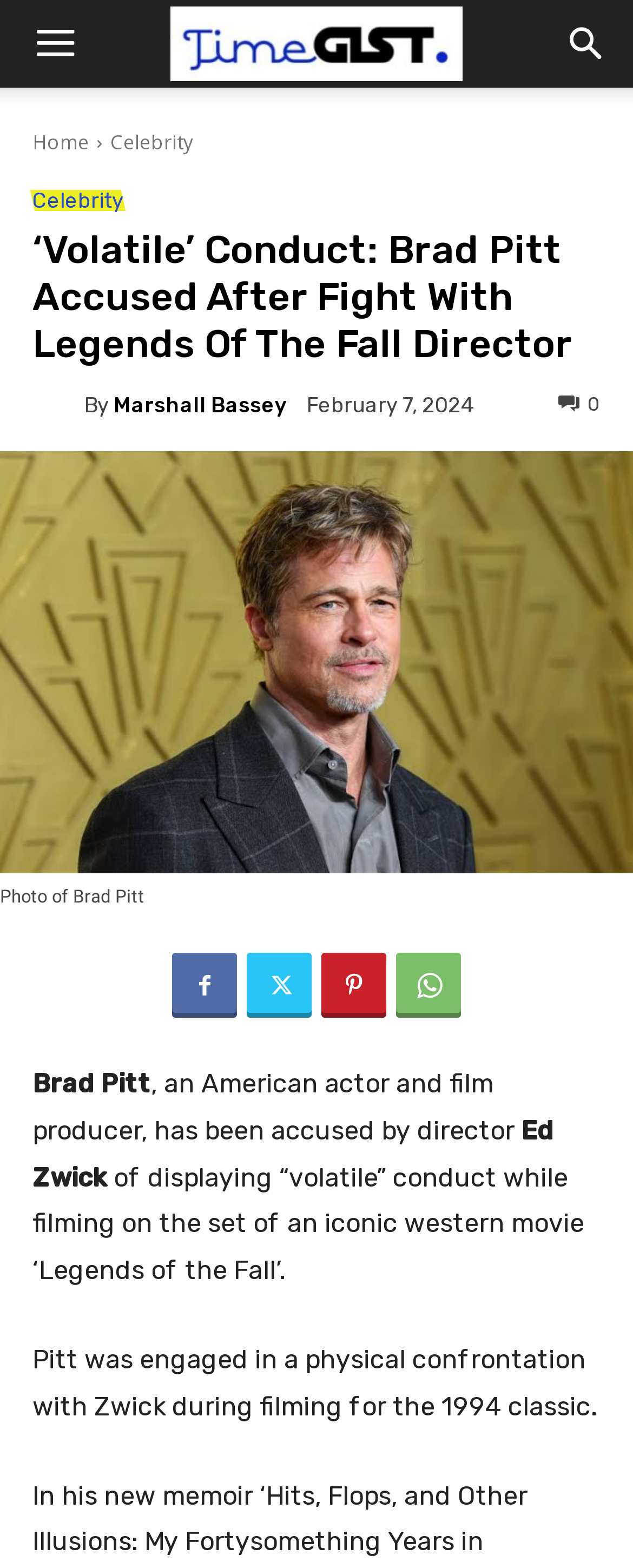Who is the director accusing Brad Pitt of volatile conduct?
Please answer the question with a single word or phrase, referencing the image.

Ed Zwick